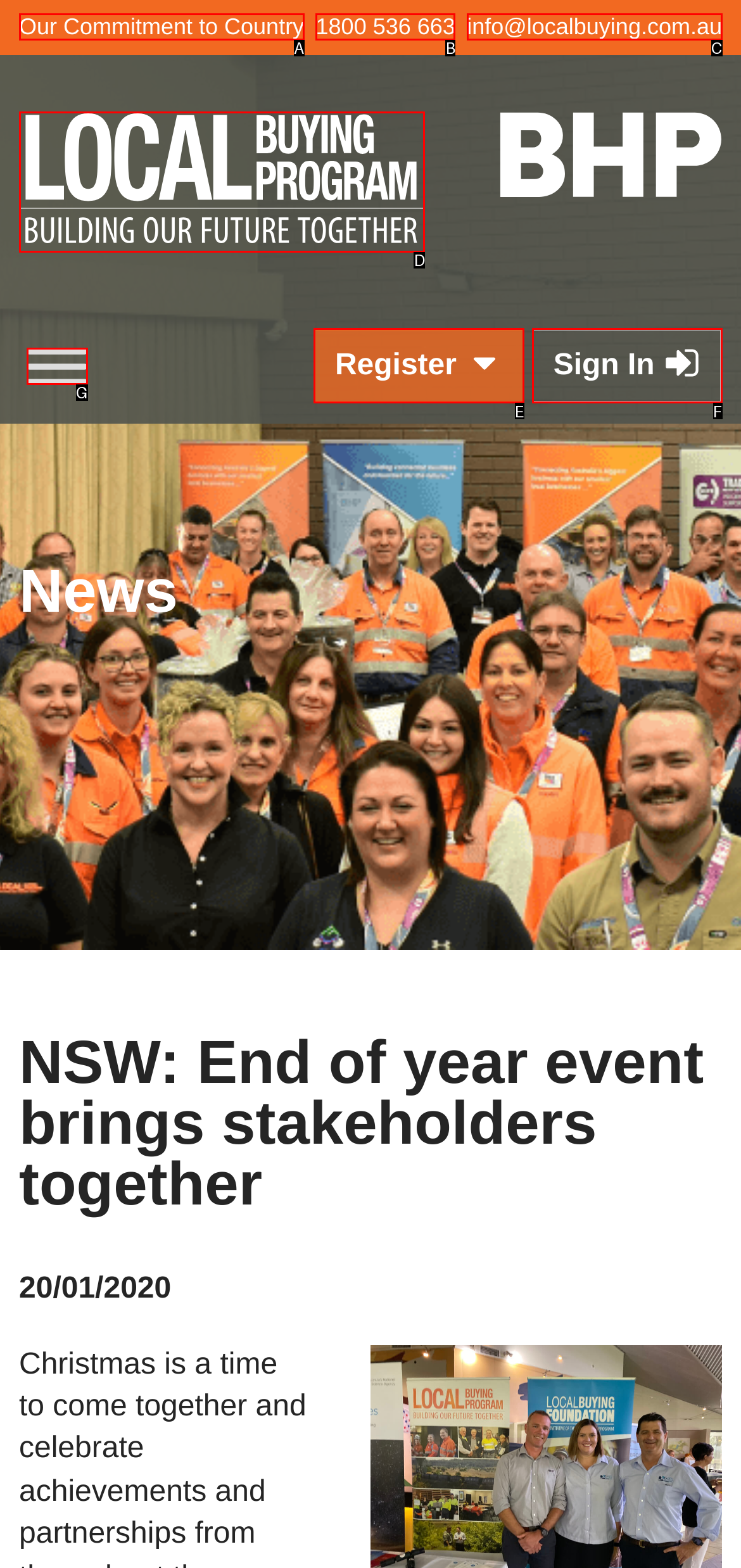Determine which option fits the following description: Register
Answer with the corresponding option's letter directly.

E